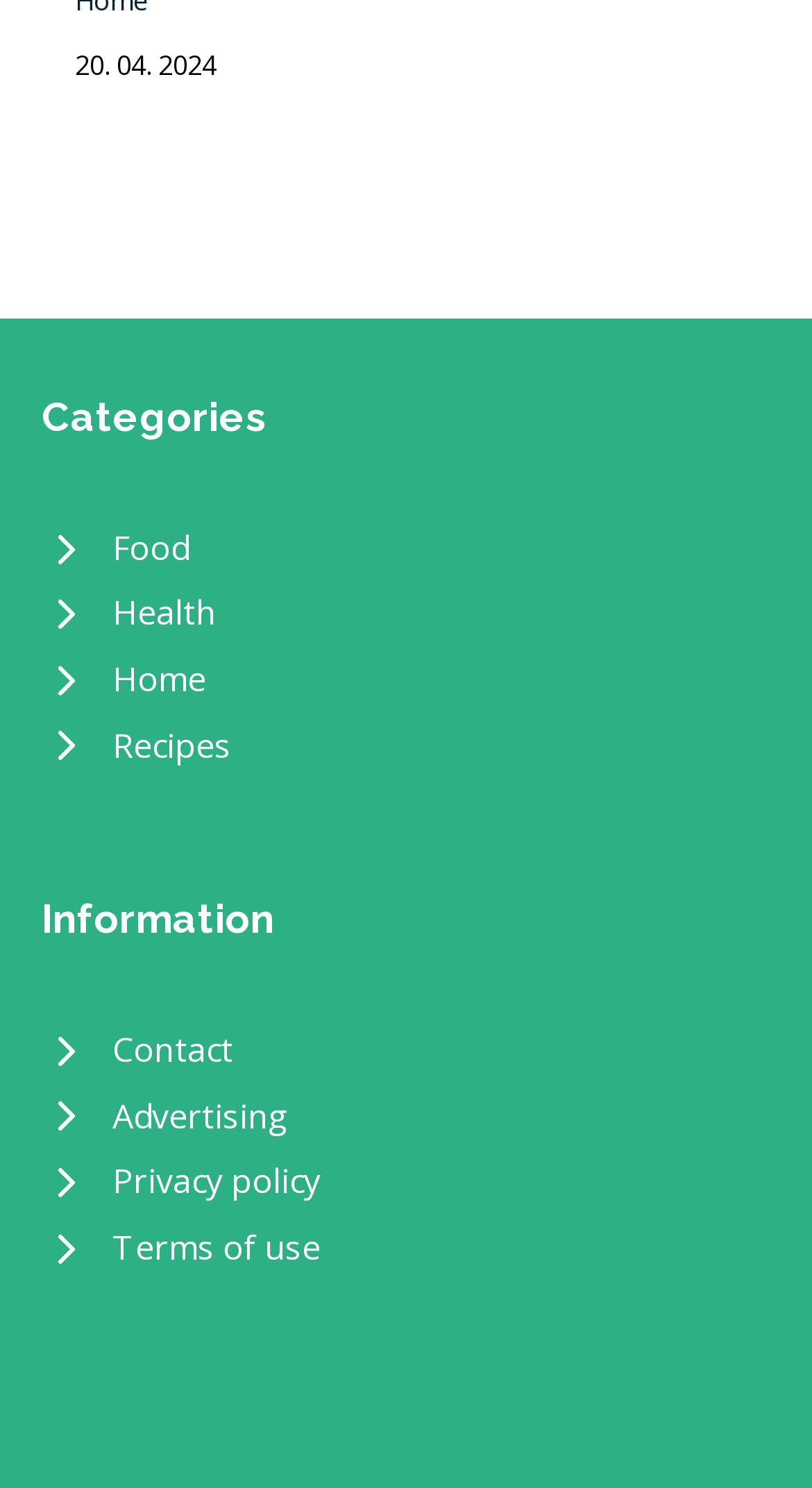Please determine the bounding box coordinates of the clickable area required to carry out the following instruction: "click on Food category". The coordinates must be four float numbers between 0 and 1, represented as [left, top, right, bottom].

[0.051, 0.347, 0.949, 0.391]